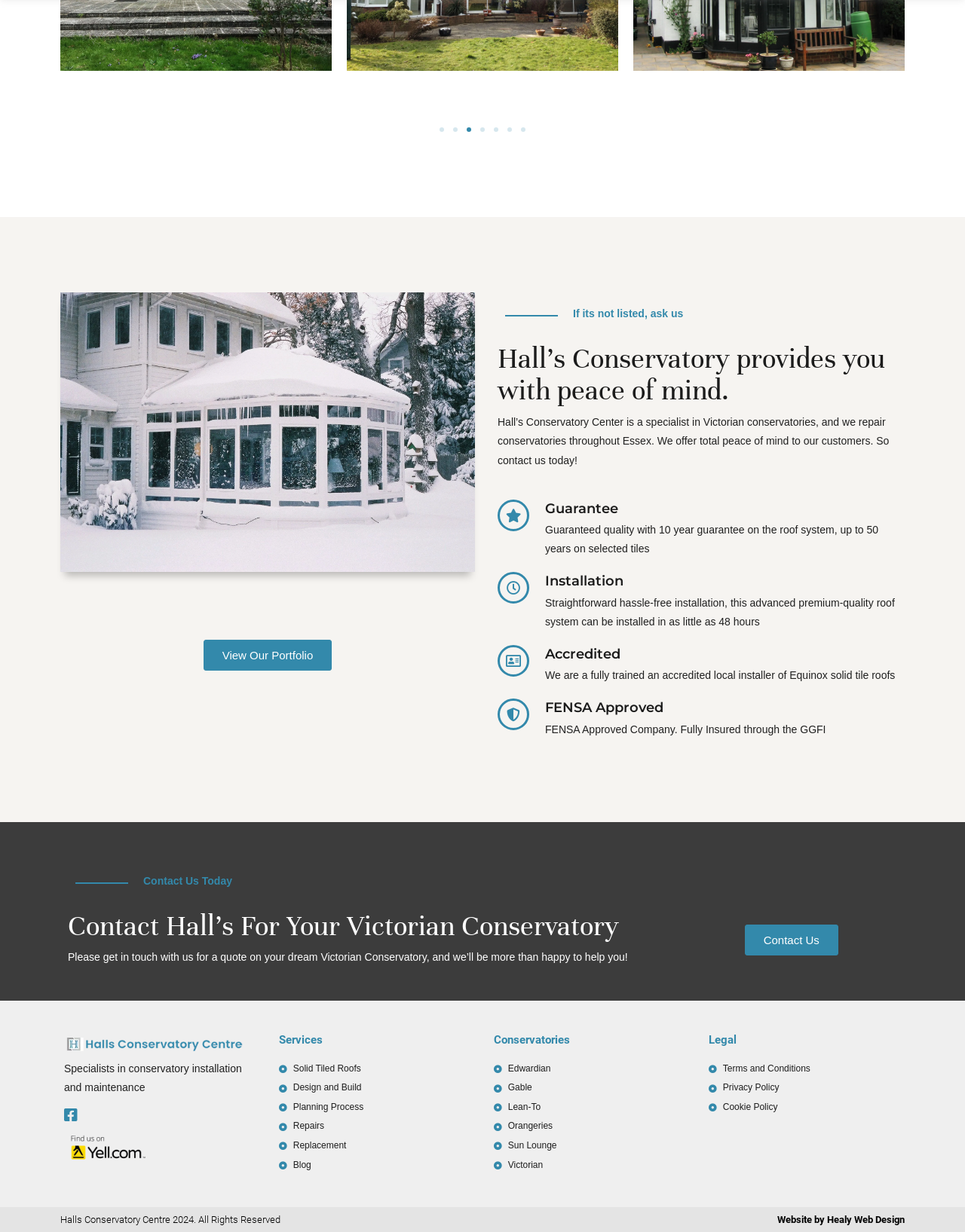Specify the bounding box coordinates of the element's region that should be clicked to achieve the following instruction: "View Our Portfolio". The bounding box coordinates consist of four float numbers between 0 and 1, in the format [left, top, right, bottom].

[0.211, 0.519, 0.344, 0.544]